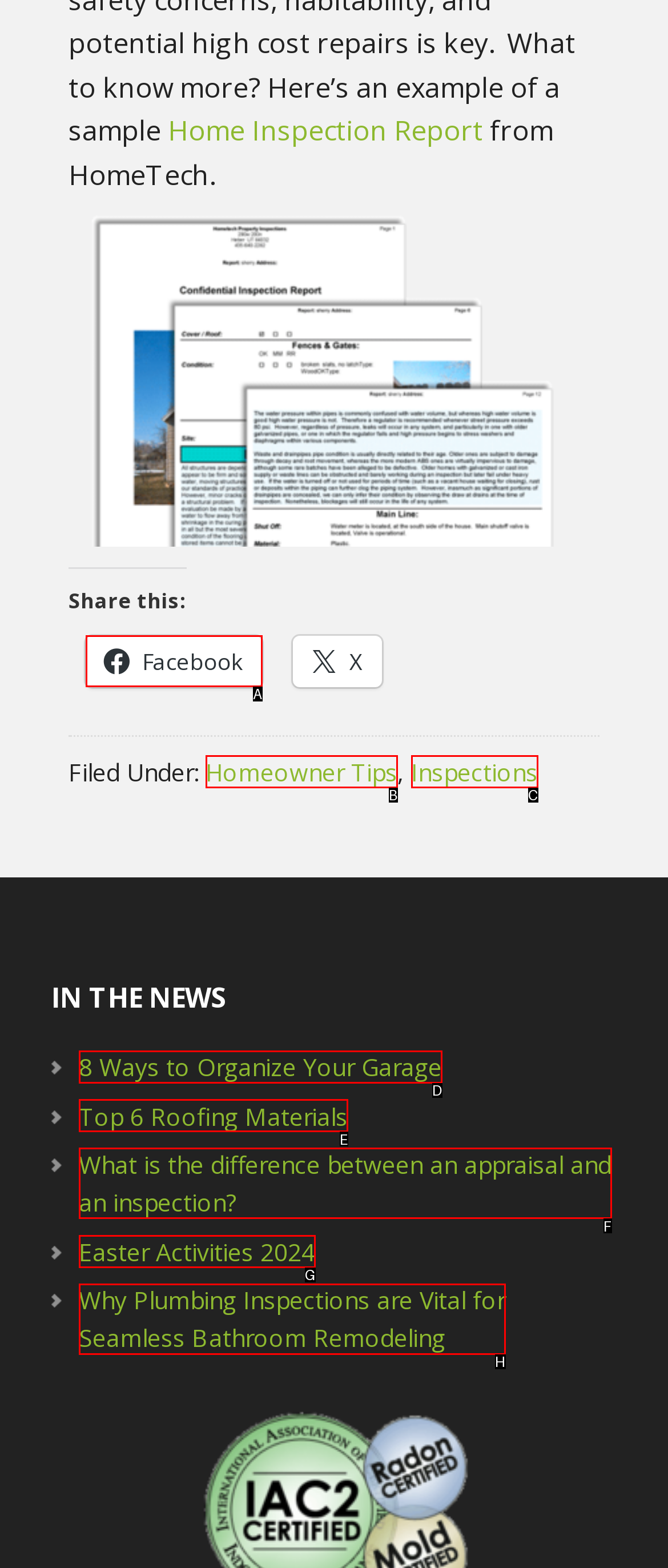Select the HTML element that matches the description: Easter Activities 2024
Respond with the letter of the correct choice from the given options directly.

G